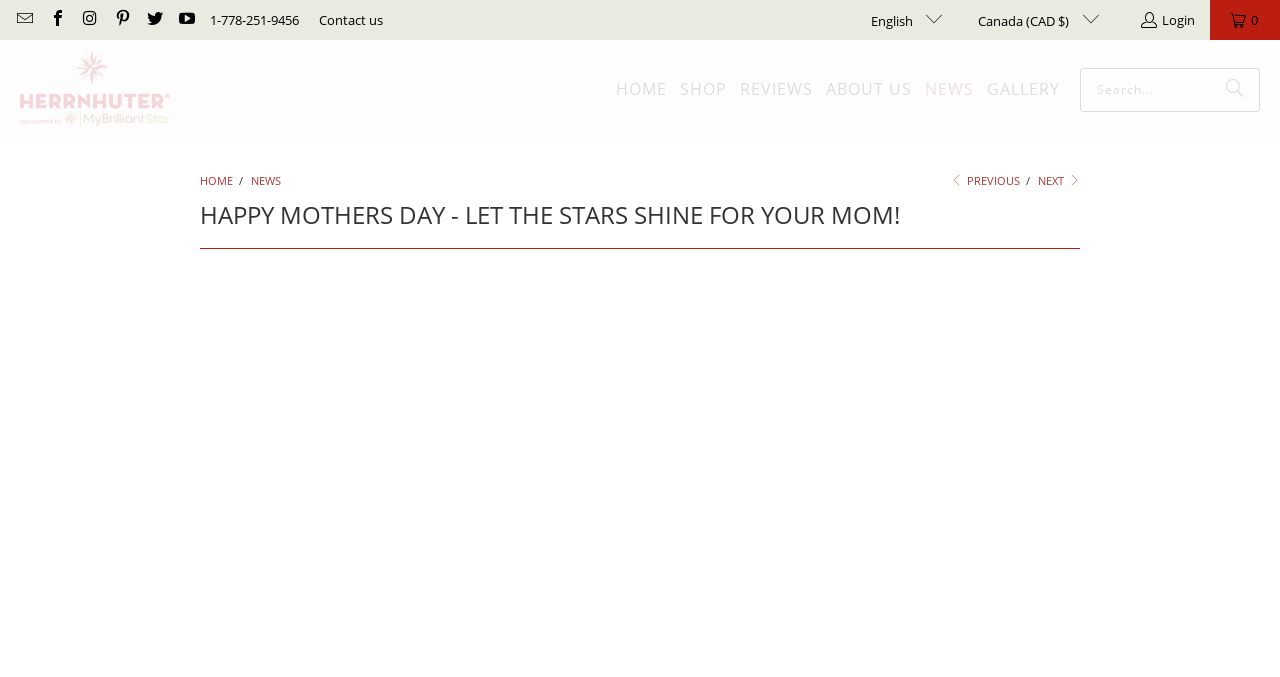How many navigation links are there?
Based on the screenshot, give a detailed explanation to answer the question.

I counted the number of links under the navigation section, which are 'HOME', 'SHOP', 'REVIEWS', 'ABOUT US', 'NEWS', and 'GALLERY', totaling 6 links.